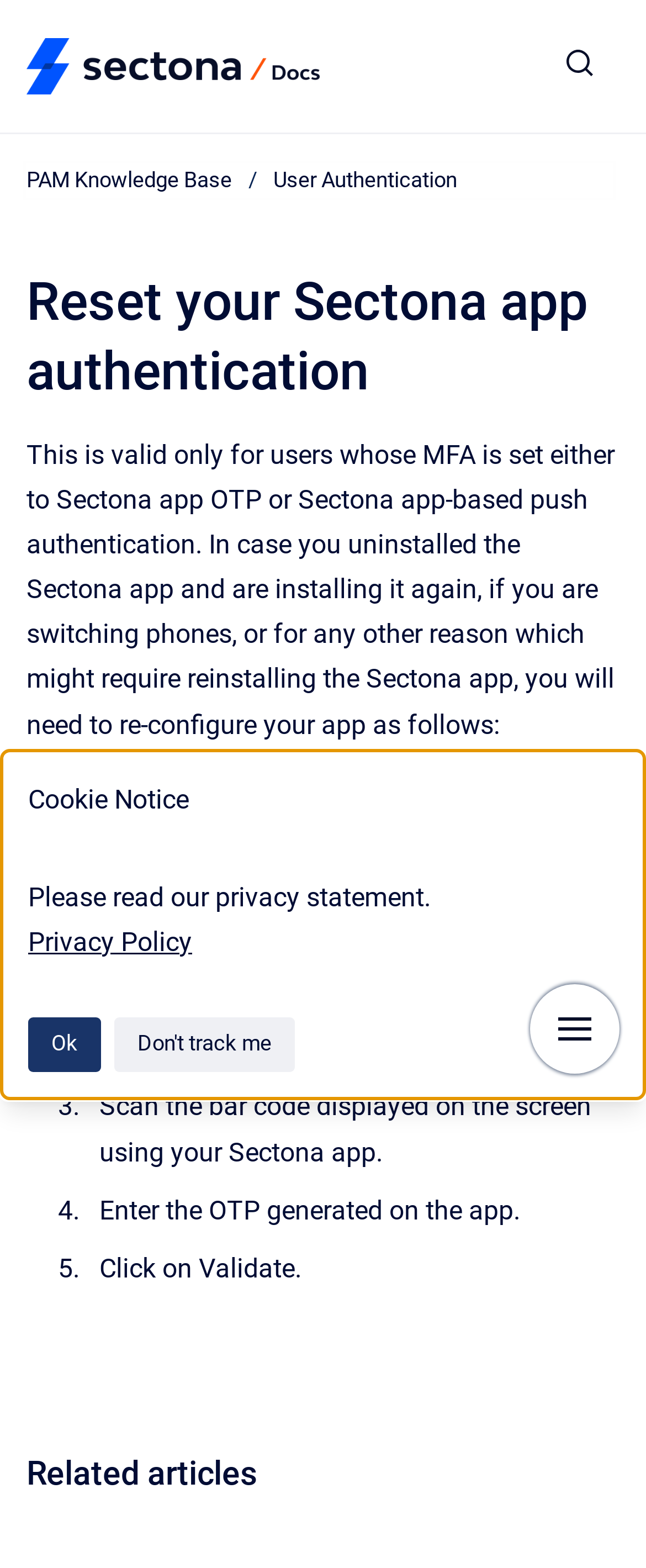Please determine the bounding box coordinates for the element that should be clicked to follow these instructions: "Read privacy policy".

[0.044, 0.591, 0.297, 0.611]